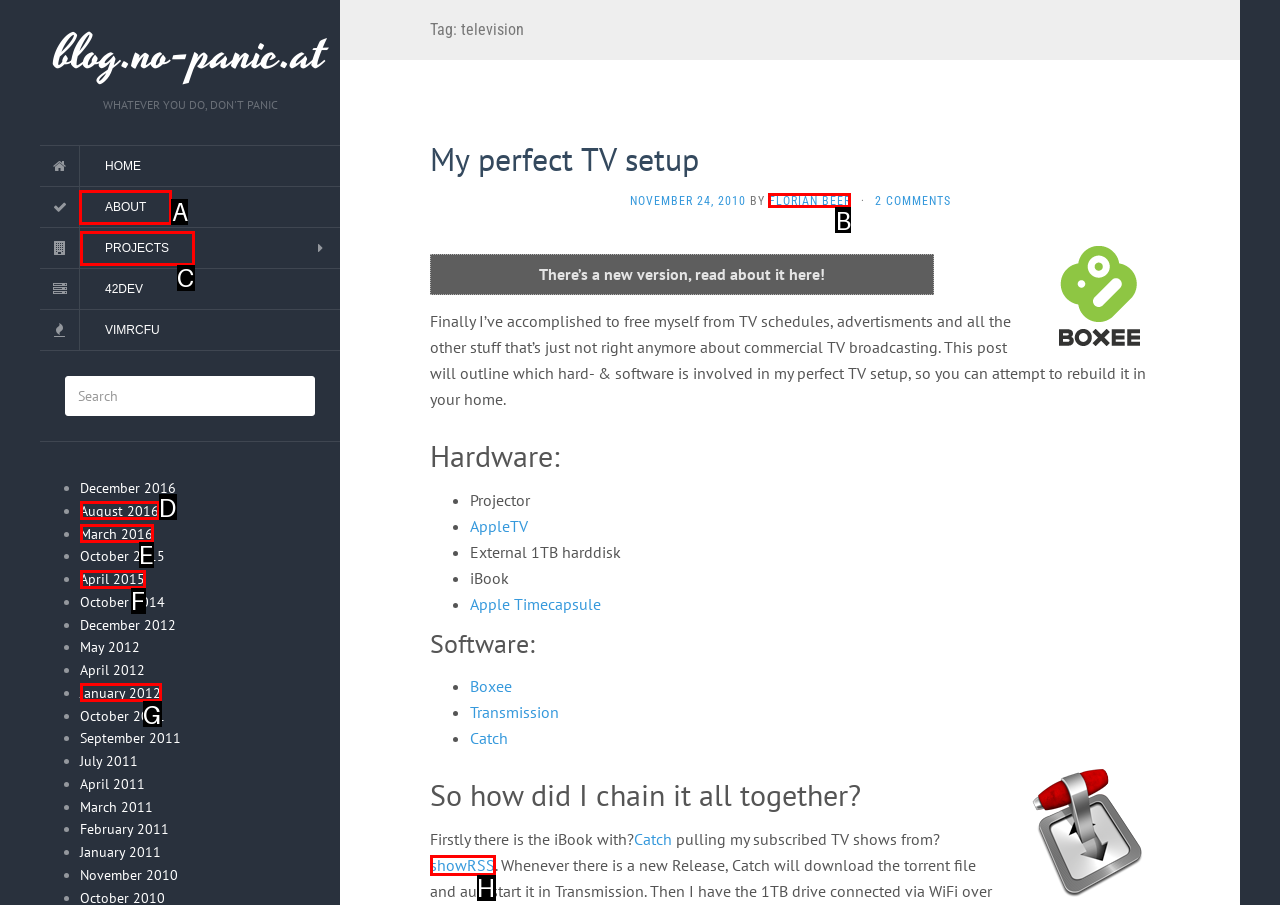Tell me which one HTML element you should click to complete the following task: click ABOUT
Answer with the option's letter from the given choices directly.

A